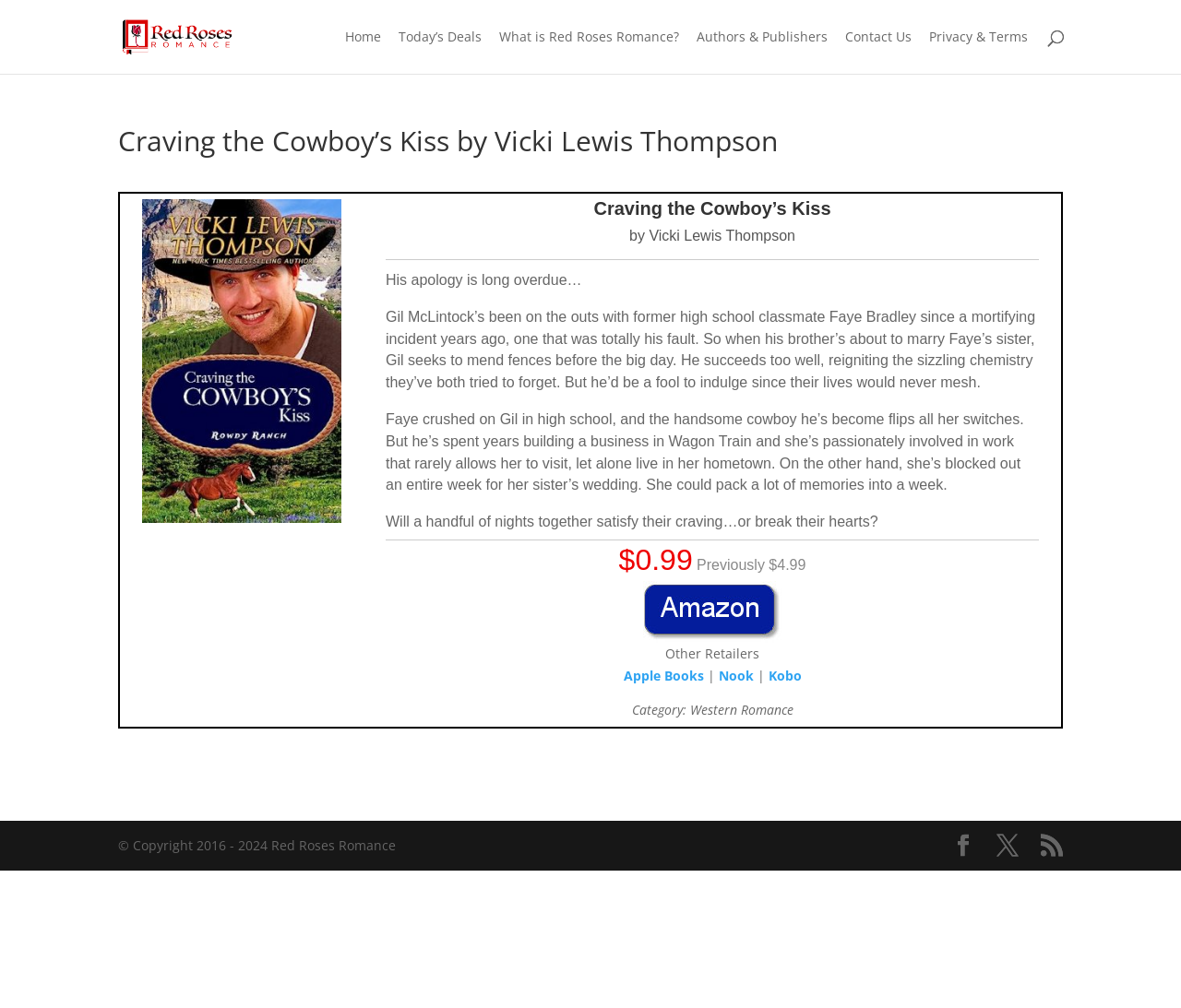What is the name of the author?
Give a detailed explanation using the information visible in the image.

I found the answer by looking at the heading element with the text 'Craving the Cowboy’s Kiss by Vicki Lewis Thompson' and extracting the author's name from it.